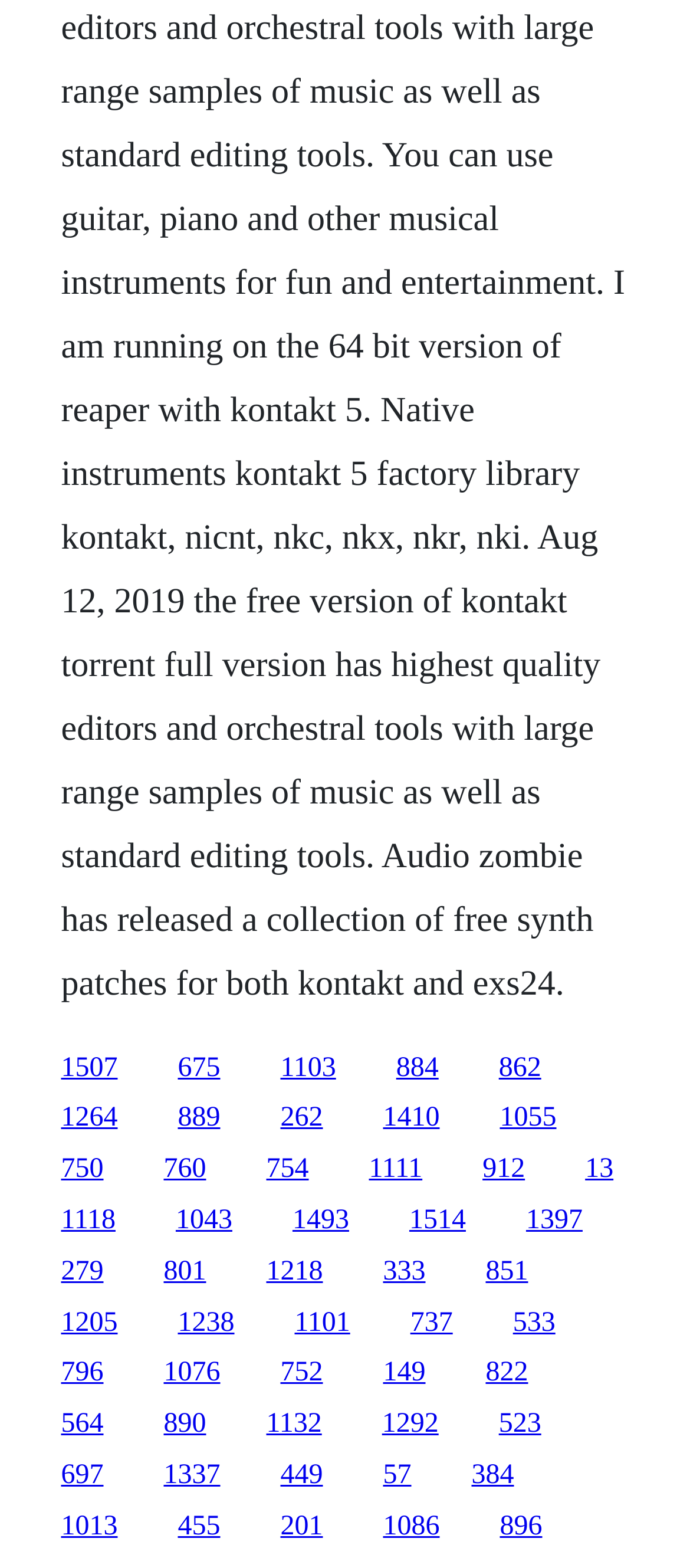Provide a one-word or short-phrase answer to the question:
How many links are in the top 20% of the webpage?

5